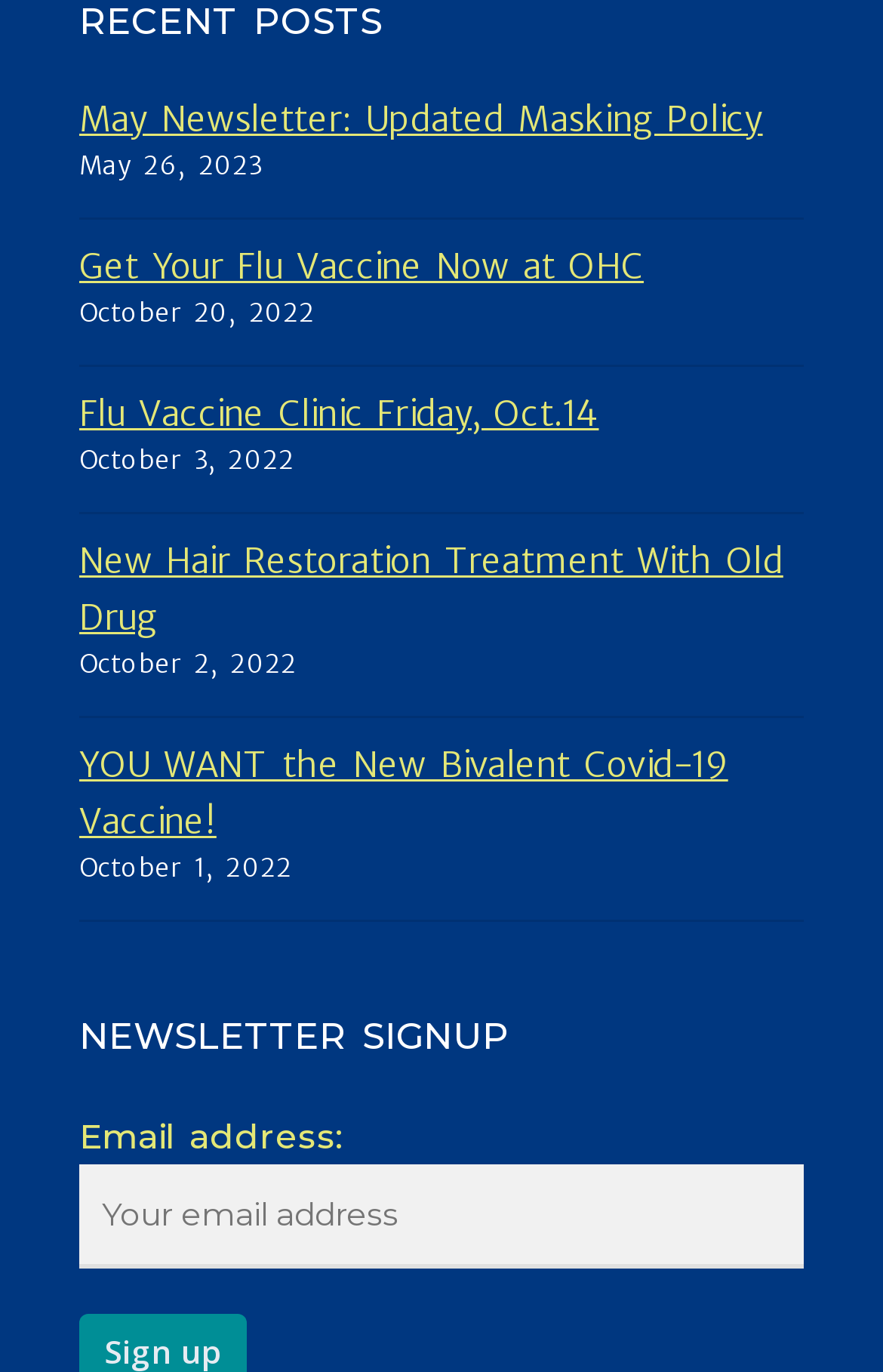What is the topic of the link 'New Hair Restoration Treatment With Old Drug'?
Please use the image to provide a one-word or short phrase answer.

Hair restoration